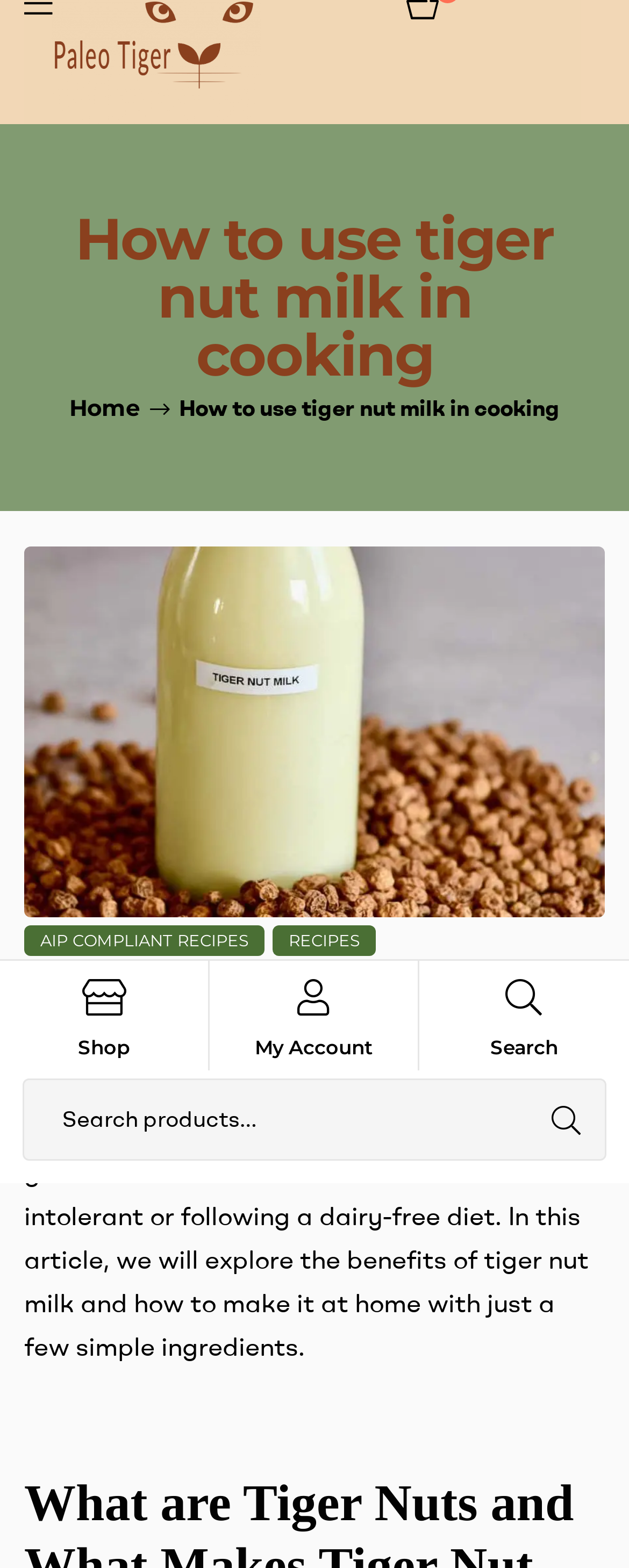What is the name of the author of the article?
Based on the screenshot, answer the question with a single word or phrase.

Paleo Tiger